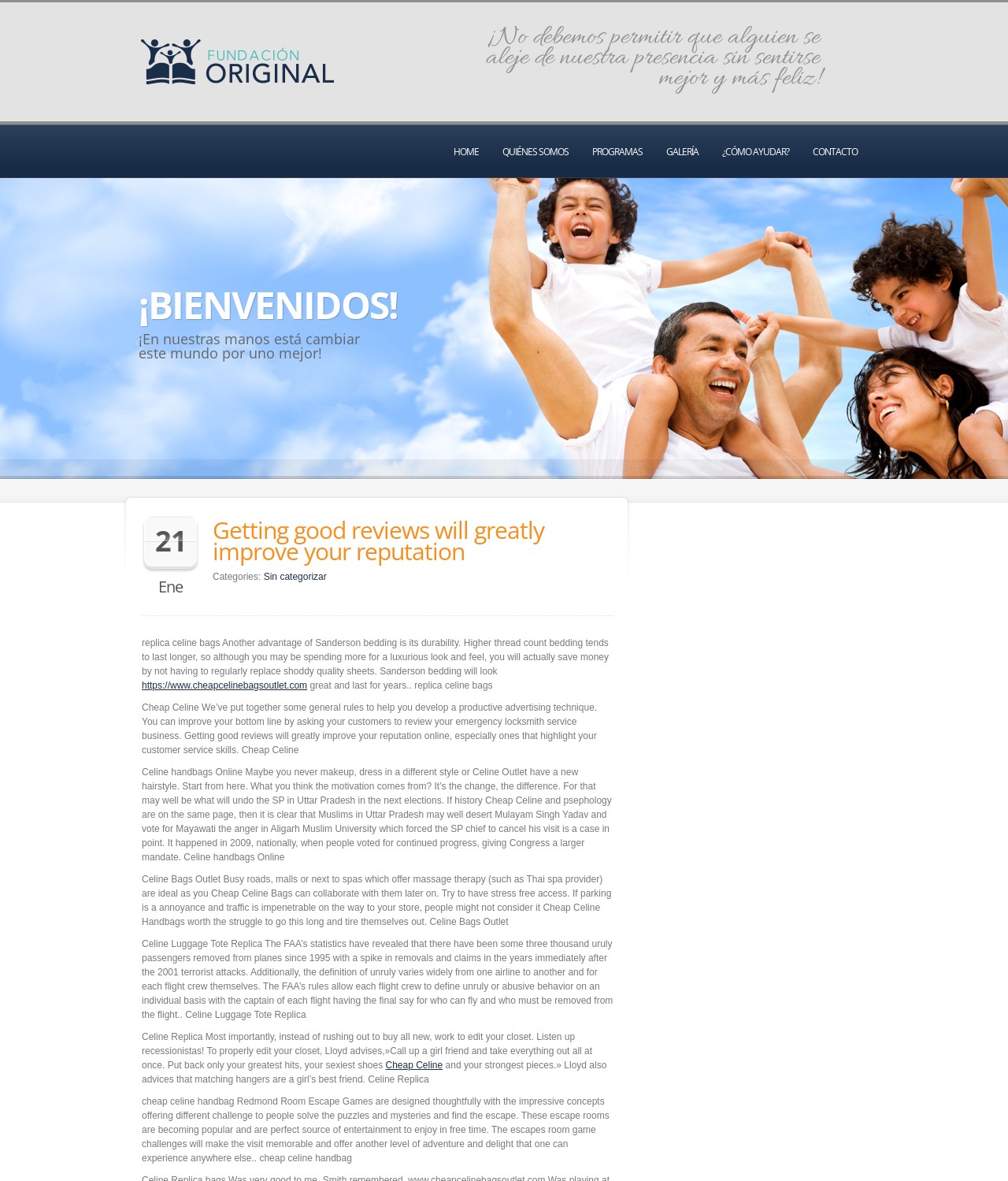Provide the bounding box coordinates of the HTML element this sentence describes: "Contacto". The bounding box coordinates consist of four float numbers between 0 and 1, i.e., [left, top, right, bottom].

[0.795, 0.106, 0.862, 0.151]